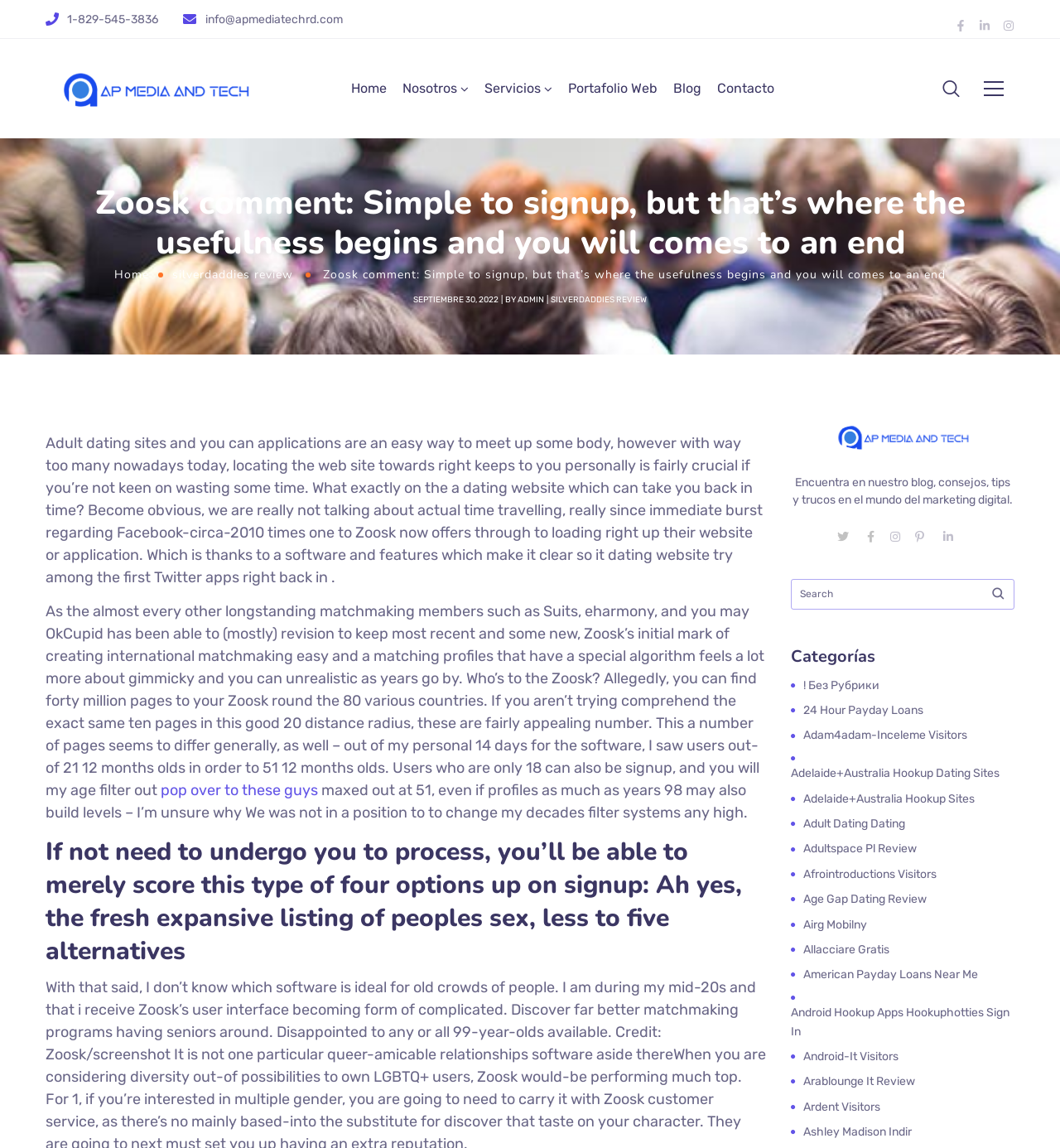Please identify the coordinates of the bounding box for the clickable region that will accomplish this instruction: "Read the SILVERDADDIES REVIEW".

[0.52, 0.256, 0.61, 0.265]